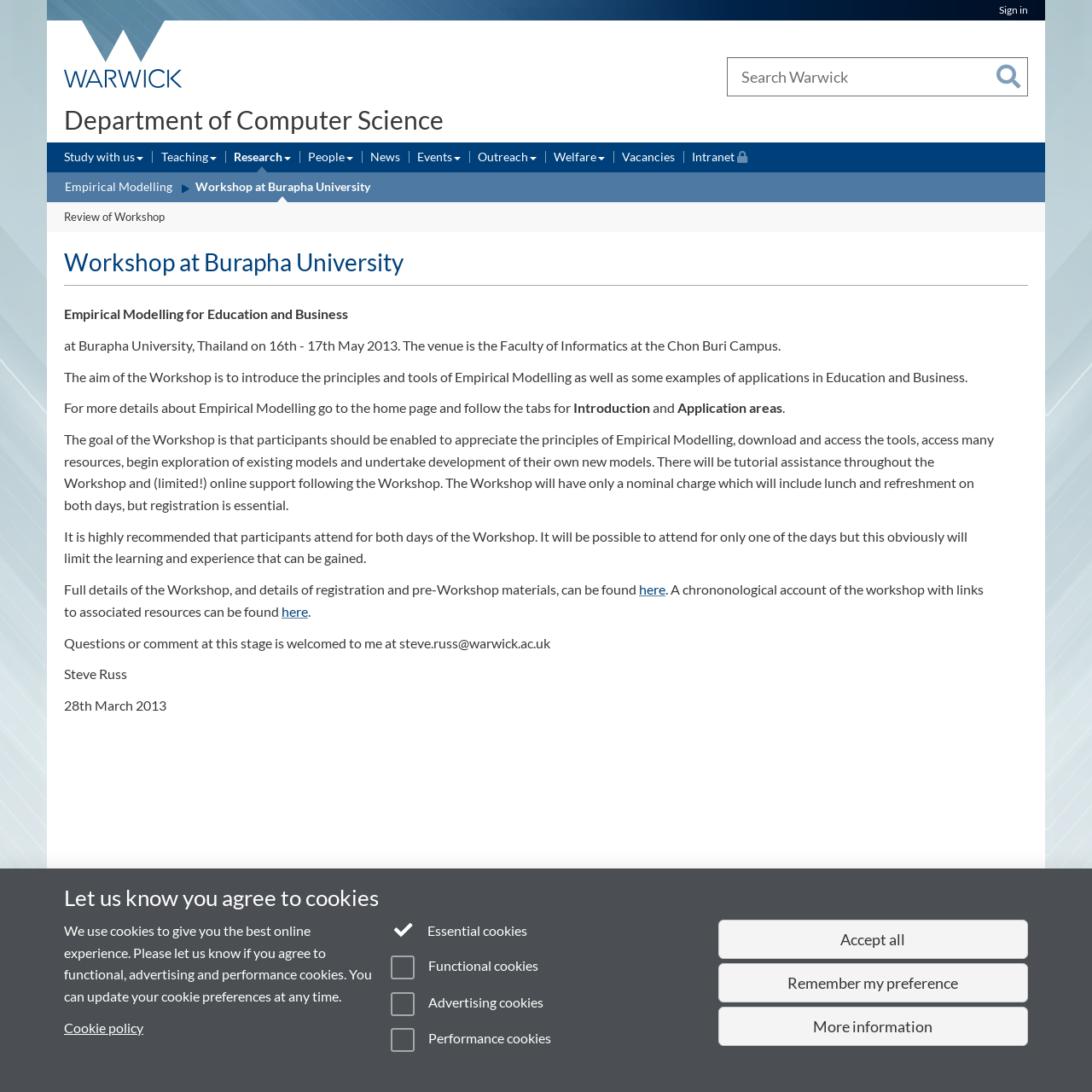Mark the bounding box of the element that matches the following description: "Remember my preference".

[0.658, 0.882, 0.941, 0.918]